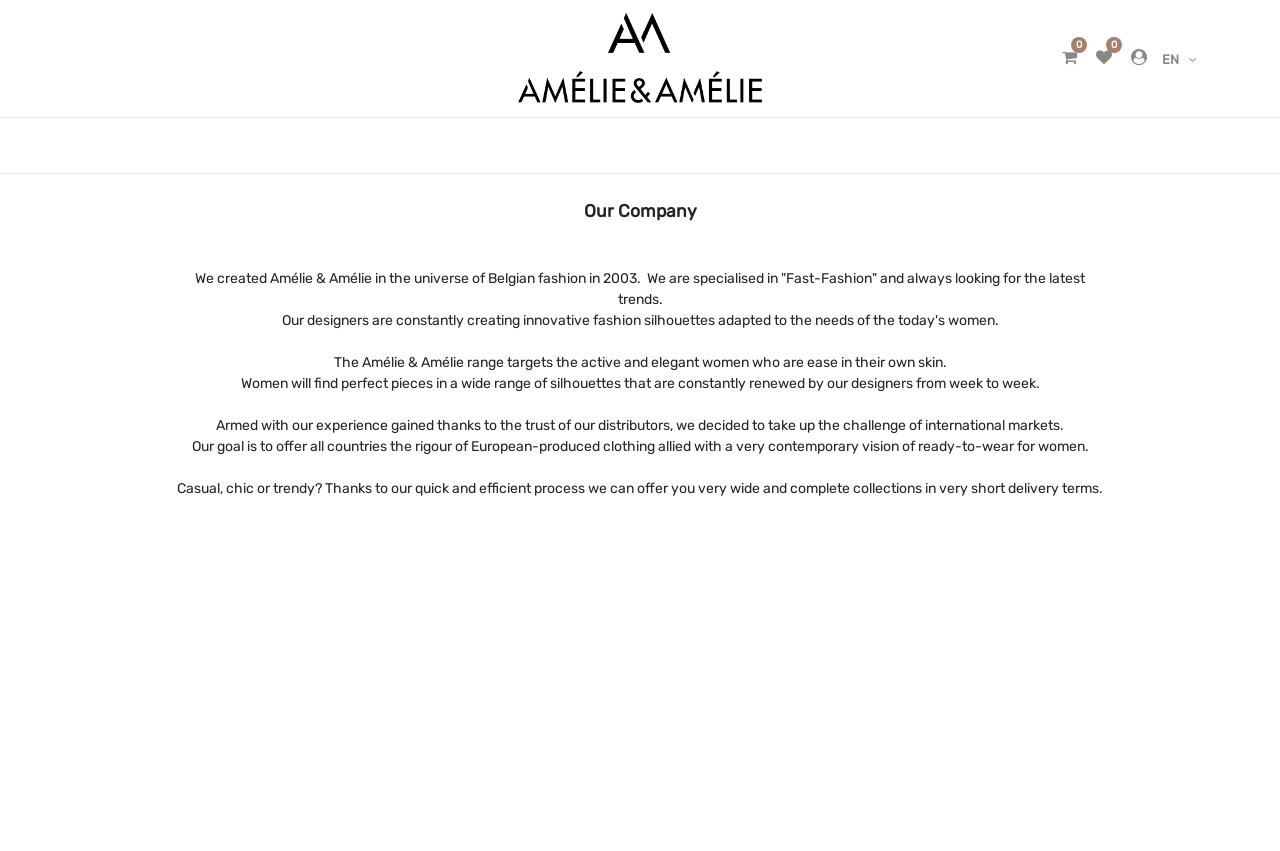Create a detailed summary of all the visual and textual information on the webpage.

The webpage is about the company Amélie & Amélie, a Belgian fashion brand. At the top left corner, there is a logo of Amélie & Amélie, which is an image with a link. To the right of the logo, there are three small icons, each with a superscript, and a button labeled "EN" with a dropdown menu.

The dropdown menu is expanded and contains six menu items: "HOME", "LOOKBOOK", "SHOPB2B", "CONTACT", "STORE LOCATOR", and "FORUM". These menu items are arranged horizontally and are located near the top of the page.

Below the menu, there is a heading "Our Company" followed by four paragraphs of text. The first paragraph describes the company's history and specialization in "Fast-Fashion". The second paragraph targets the brand's audience, active and elegant women. The third paragraph explains that the brand offers a wide range of silhouettes that are constantly renewed by their designers. The fourth paragraph mentions the brand's goal to offer European-produced clothing with a contemporary vision of ready-to-wear for women.

There is another paragraph below, which describes the brand's ability to offer wide and complete collections in short delivery terms. Finally, there is an empty line of text at the bottom of the page.